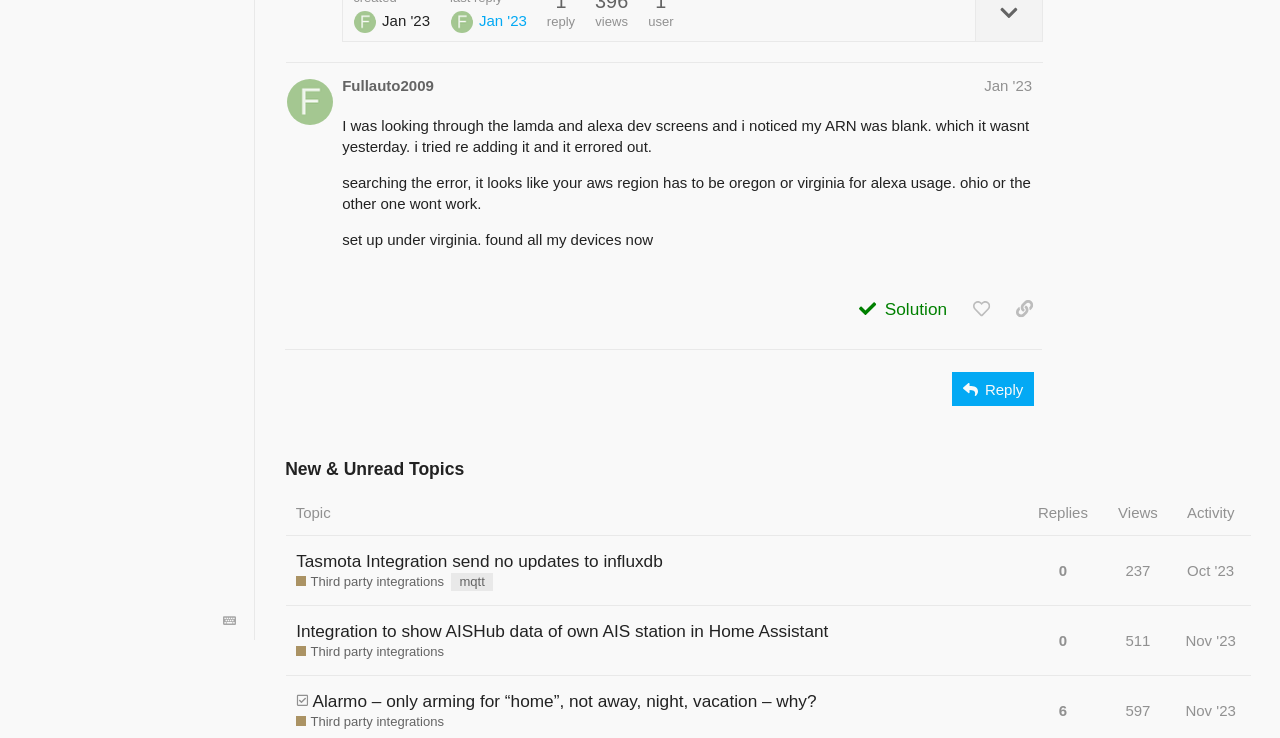Bounding box coordinates must be specified in the format (top-left x, top-left y, bottom-right x, bottom-right y). All values should be floating point numbers between 0 and 1. What are the bounding box coordinates of the UI element described as: Oct '23

[0.924, 0.741, 0.968, 0.804]